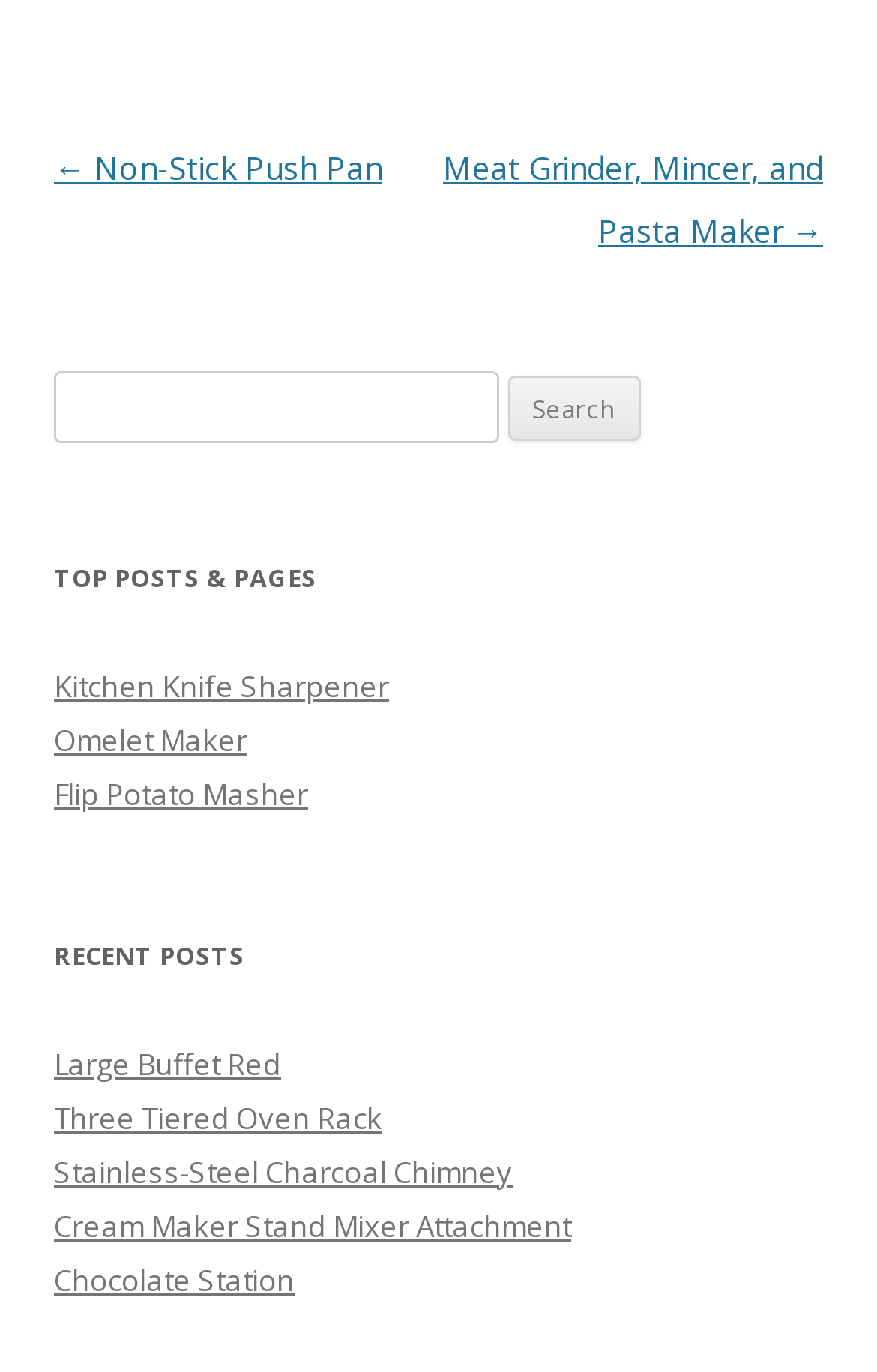What type of content is featured on this webpage?
Answer the question with as much detail as you can, using the image as a reference.

The webpage has multiple sections, including 'TOP POSTS & PAGES' and 'RECENT POSTS', which feature links to various posts with titles related to kitchen and cooking, such as 'Kitchen Knife Sharpener', 'Omelet Maker', and 'Cream Maker Stand Mixer Attachment'.